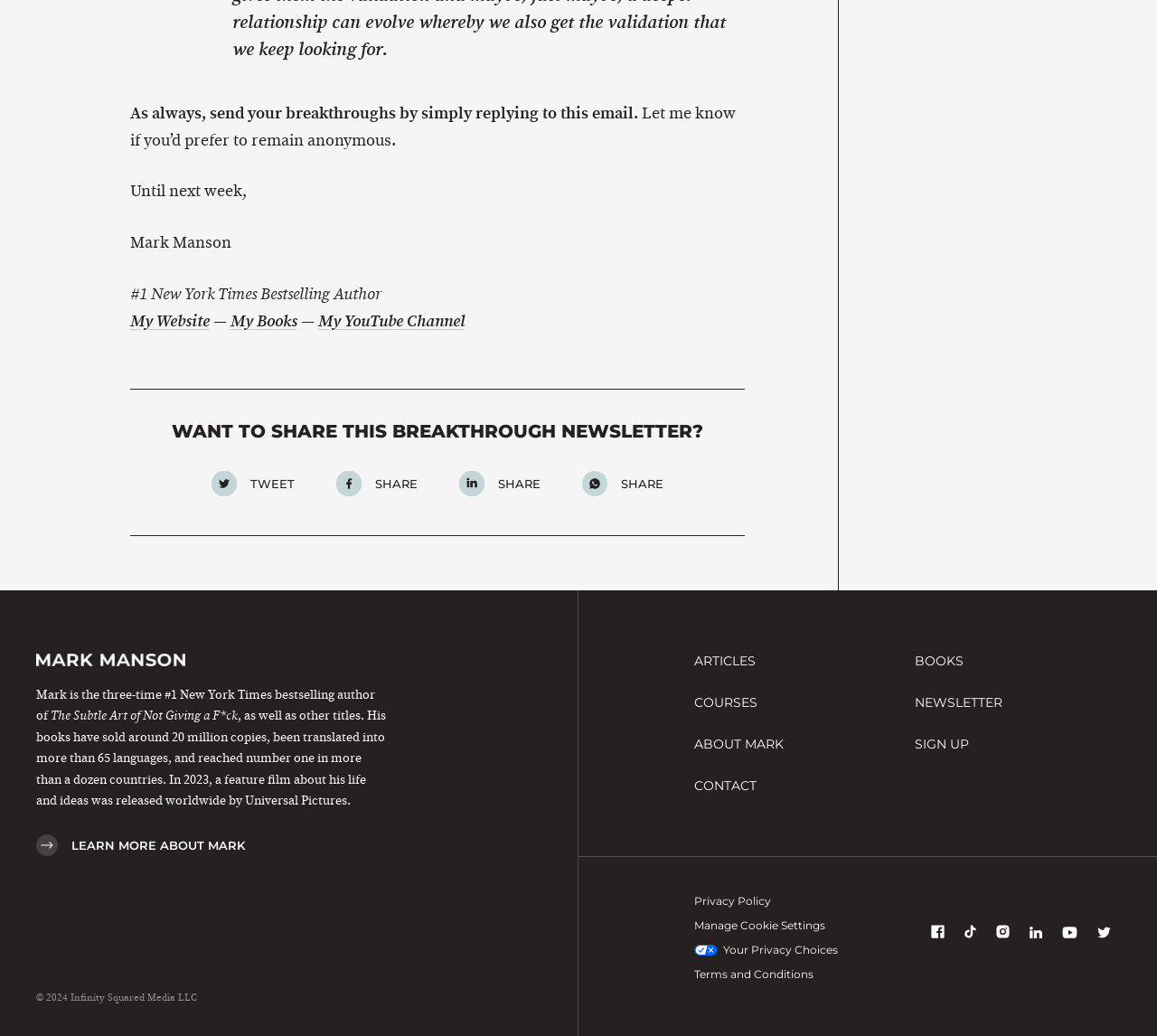Locate the bounding box coordinates of the clickable area to execute the instruction: "Contact us". Provide the coordinates as four float numbers between 0 and 1, represented as [left, top, right, bottom].

None